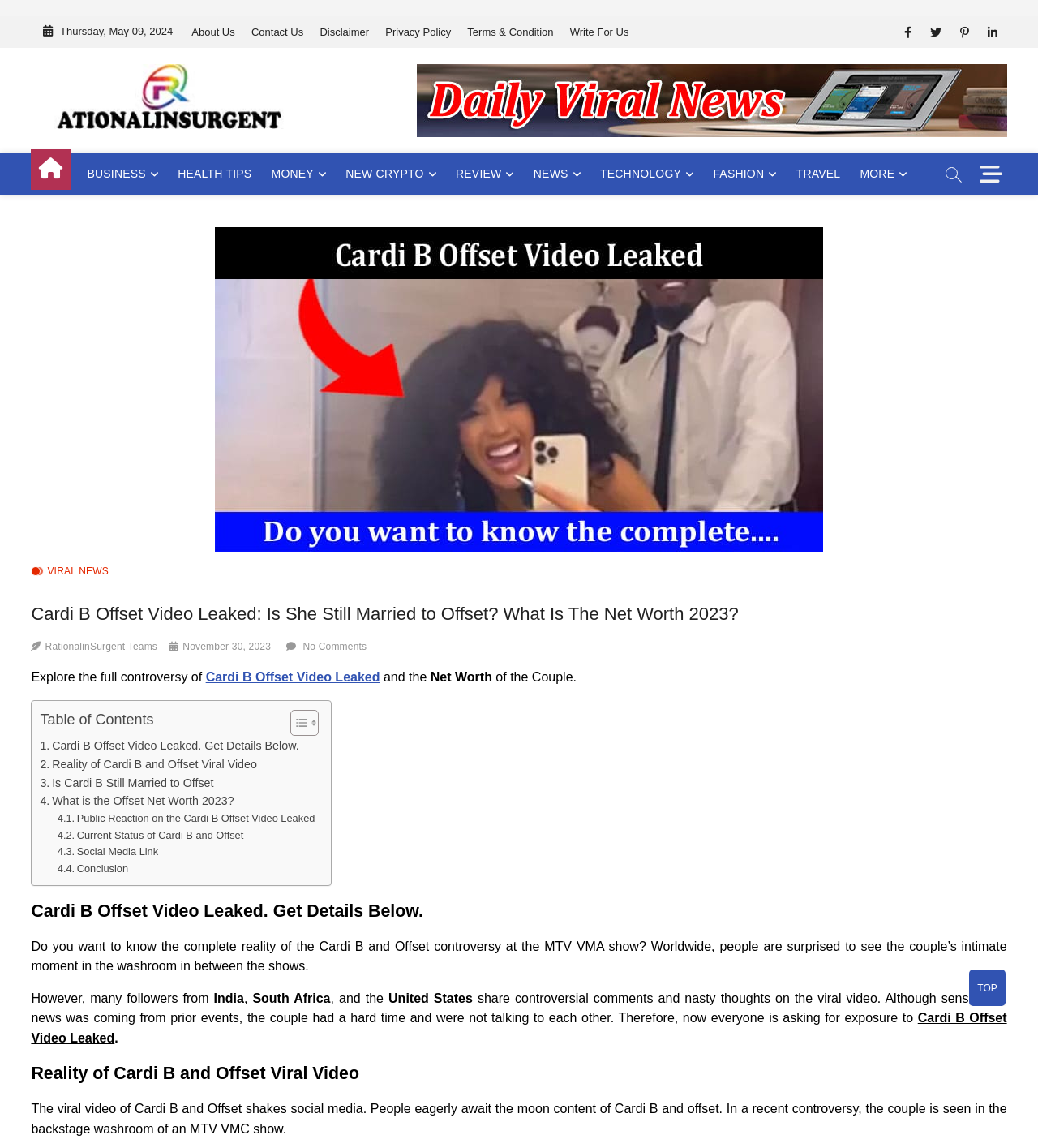Can you specify the bounding box coordinates of the area that needs to be clicked to fulfill the following instruction: "Click on the 'Cardi B Offset Video Leaked' link"?

[0.198, 0.584, 0.366, 0.596]